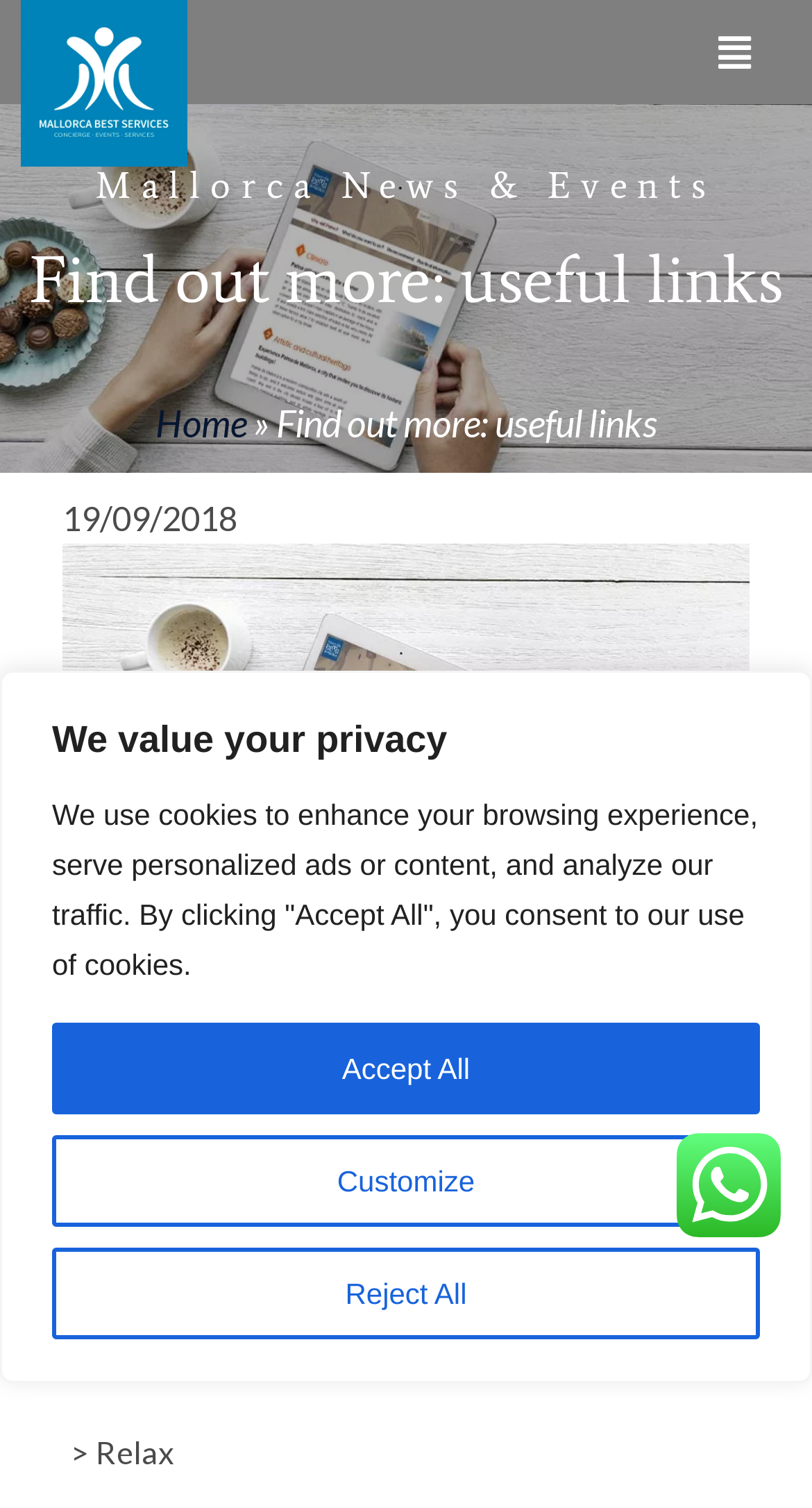Provide the bounding box coordinates of the area you need to click to execute the following instruction: "search for something".

[0.077, 0.696, 0.923, 0.751]